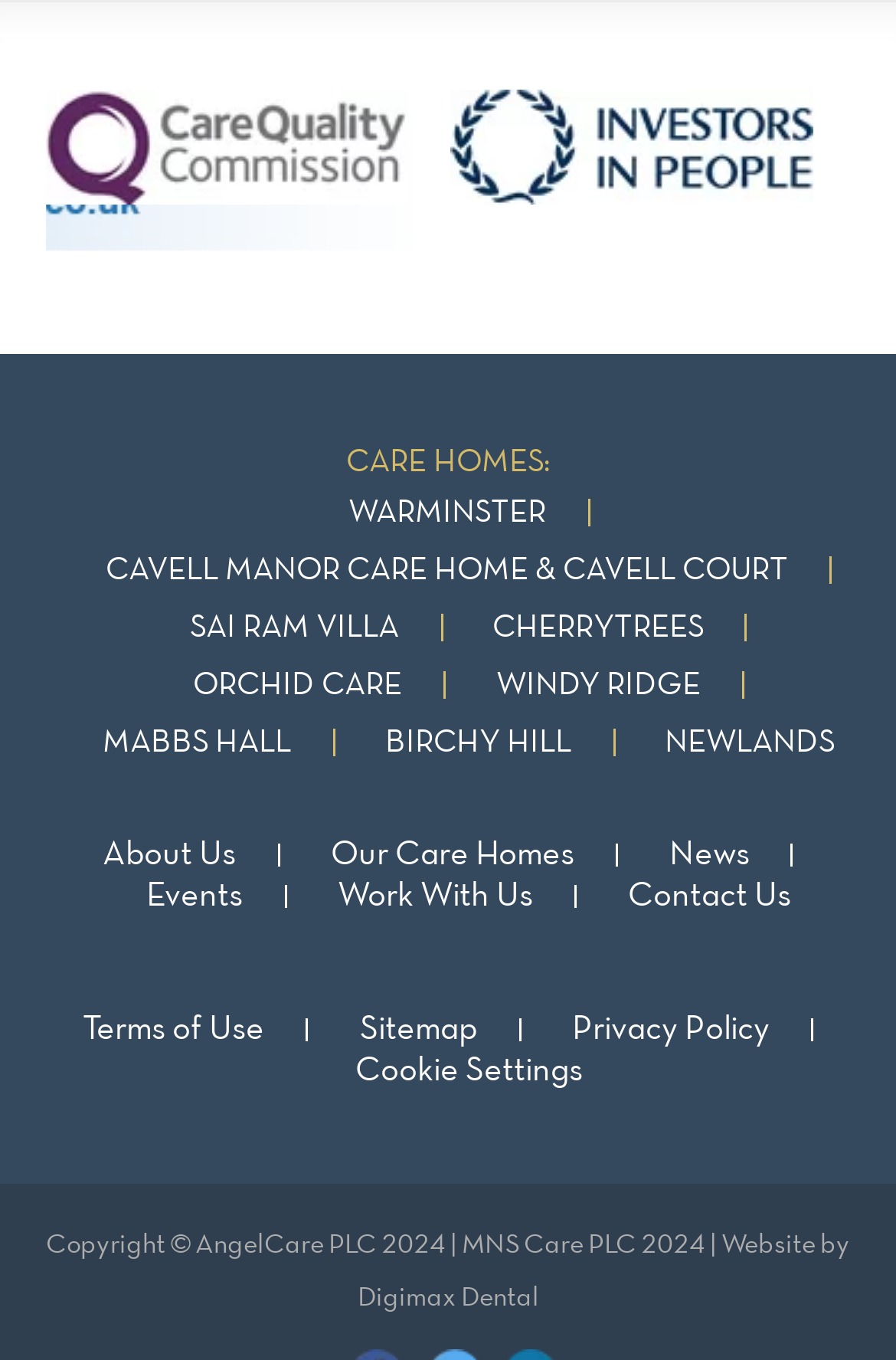Extract the bounding box coordinates of the UI element described: "Our Care Homes". Provide the coordinates in the format [left, top, right, bottom] with values ranging from 0 to 1.

[0.369, 0.617, 0.641, 0.64]